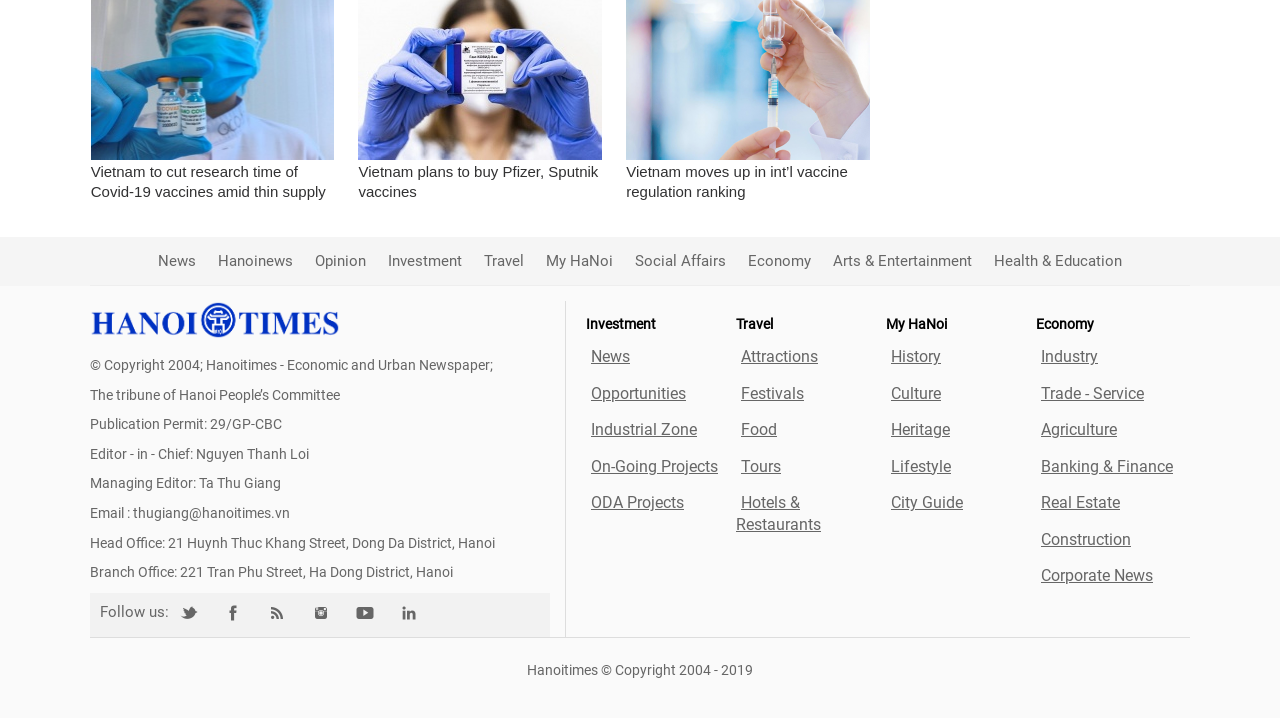Find the bounding box coordinates of the element you need to click on to perform this action: 'contact us through email'. The coordinates should be represented by four float values between 0 and 1, in the format [left, top, right, bottom].

None